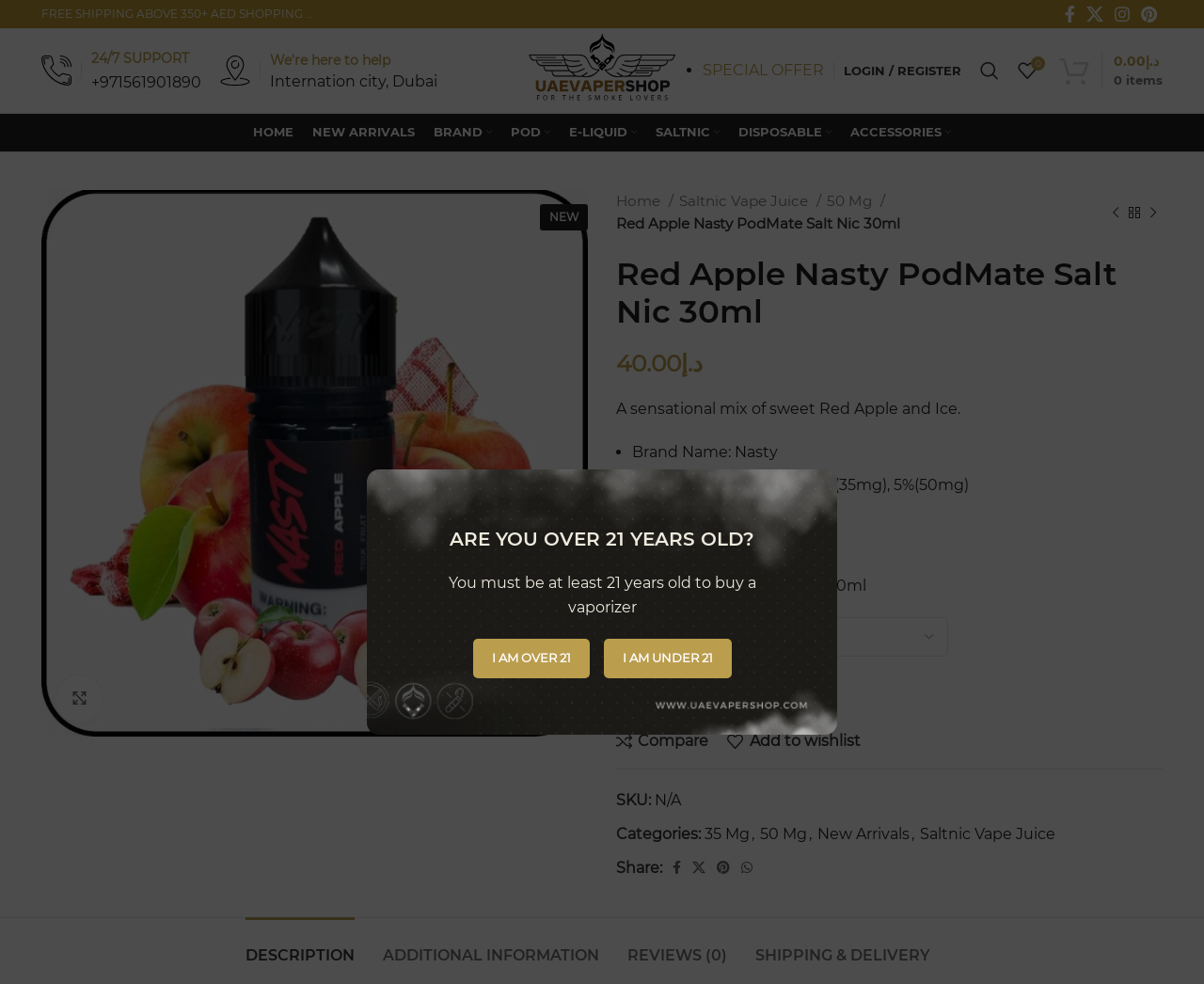Please locate the bounding box coordinates of the element that needs to be clicked to achieve the following instruction: "Visit the Isle of Man Department of Education, Sport and Culture". The coordinates should be four float numbers between 0 and 1, i.e., [left, top, right, bottom].

None